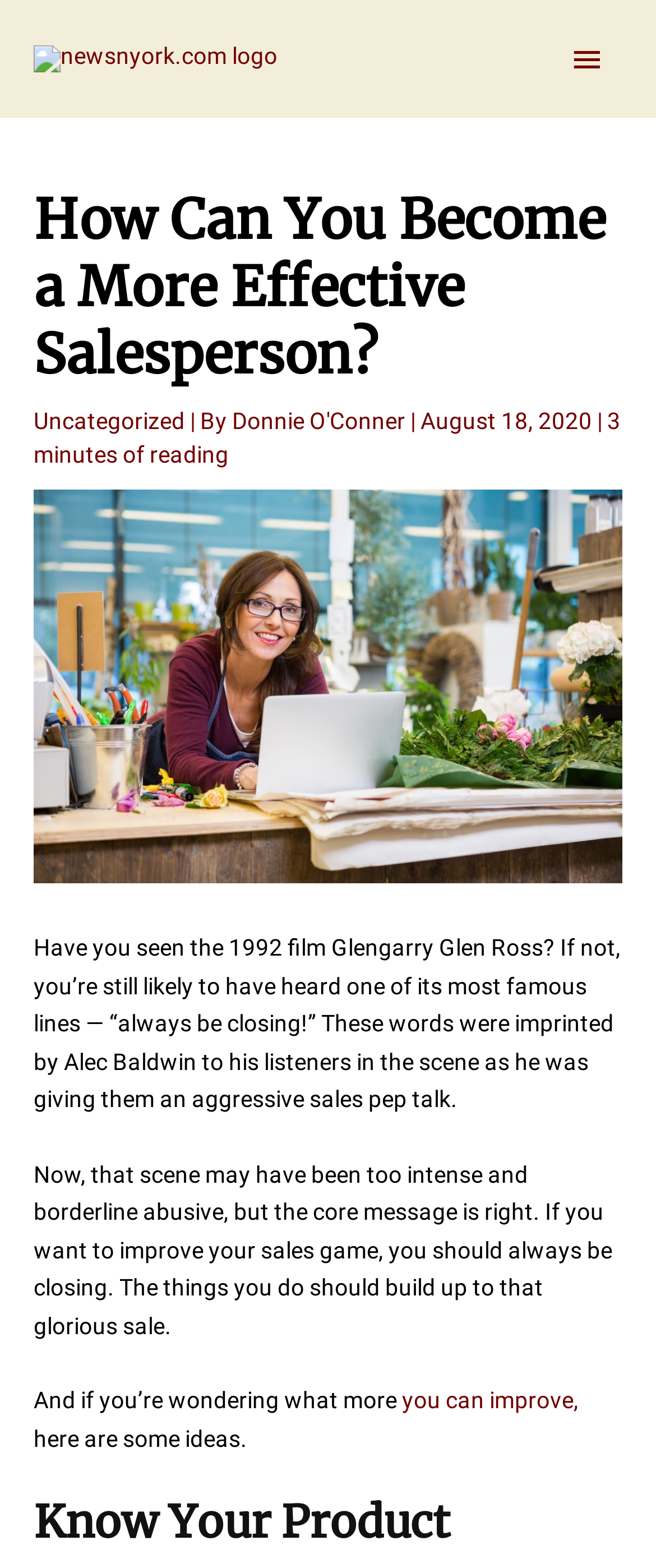What is the text of the webpage's headline?

How Can You Become a More Effective Salesperson?